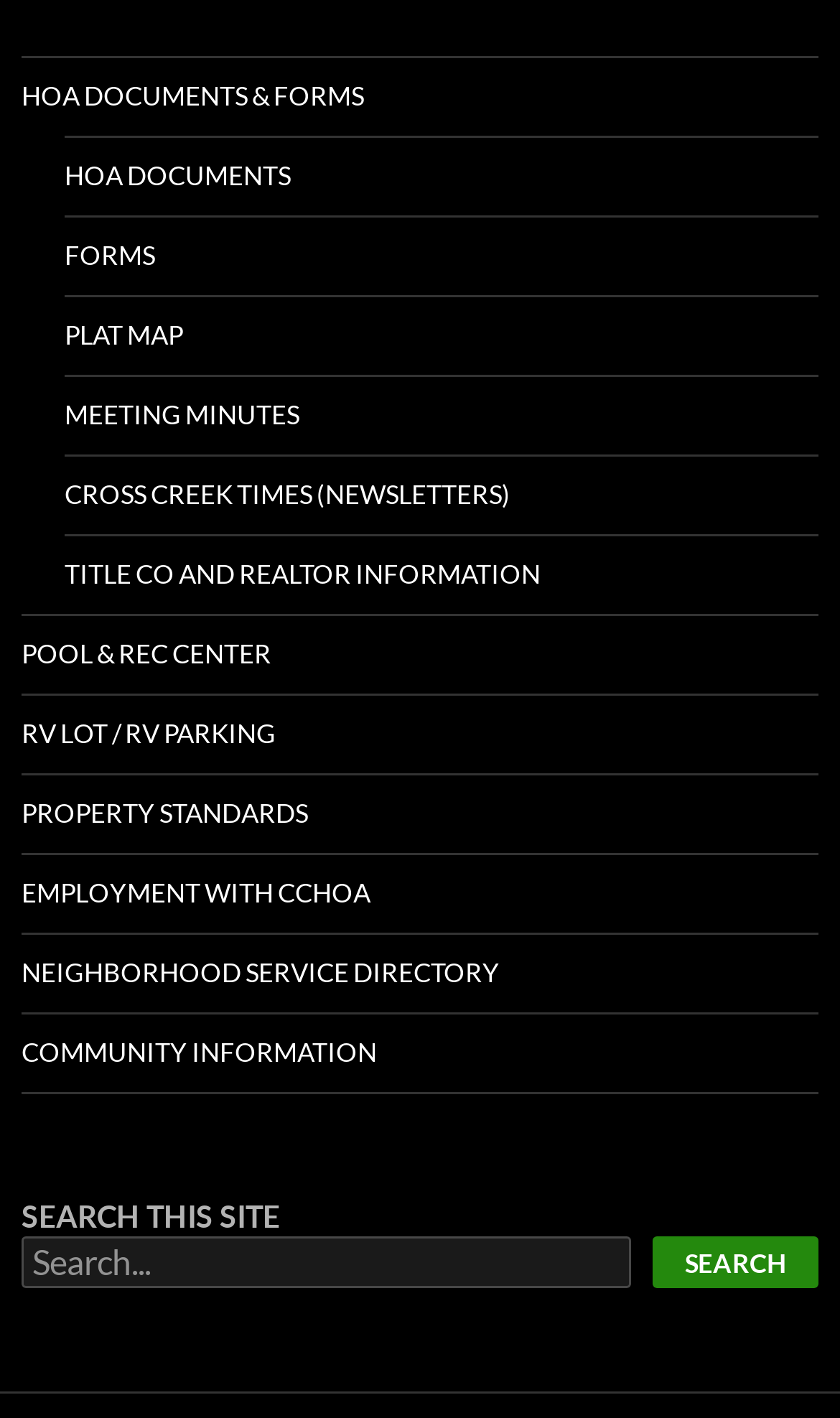What is the text above the search box?
Please respond to the question with a detailed and informative answer.

I examined the search section of the webpage and found a static text element above the search box, which reads 'SEARCH THIS SITE'.